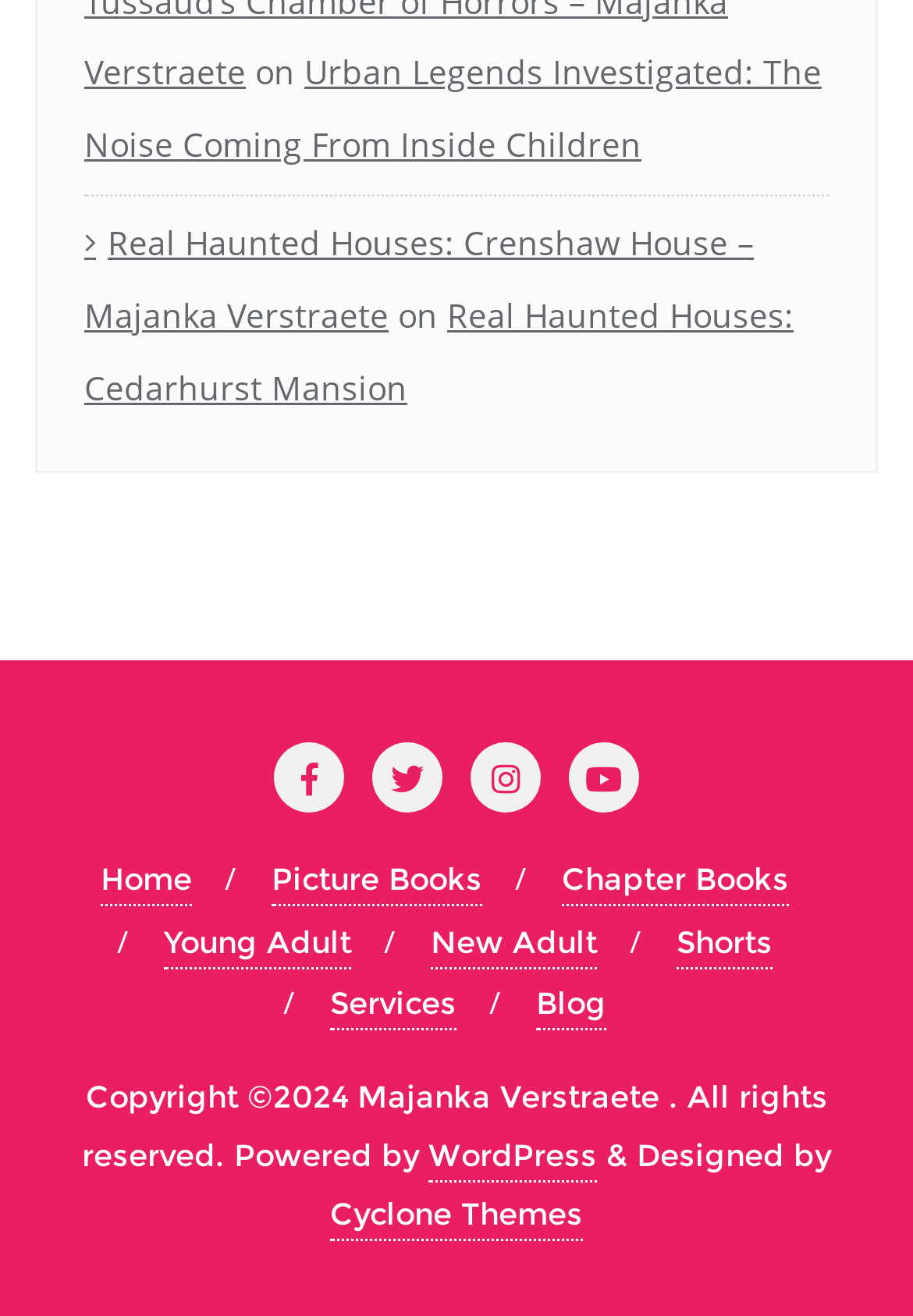What is the name of the theme designer?
Based on the screenshot, provide a one-word or short-phrase response.

Cyclone Themes